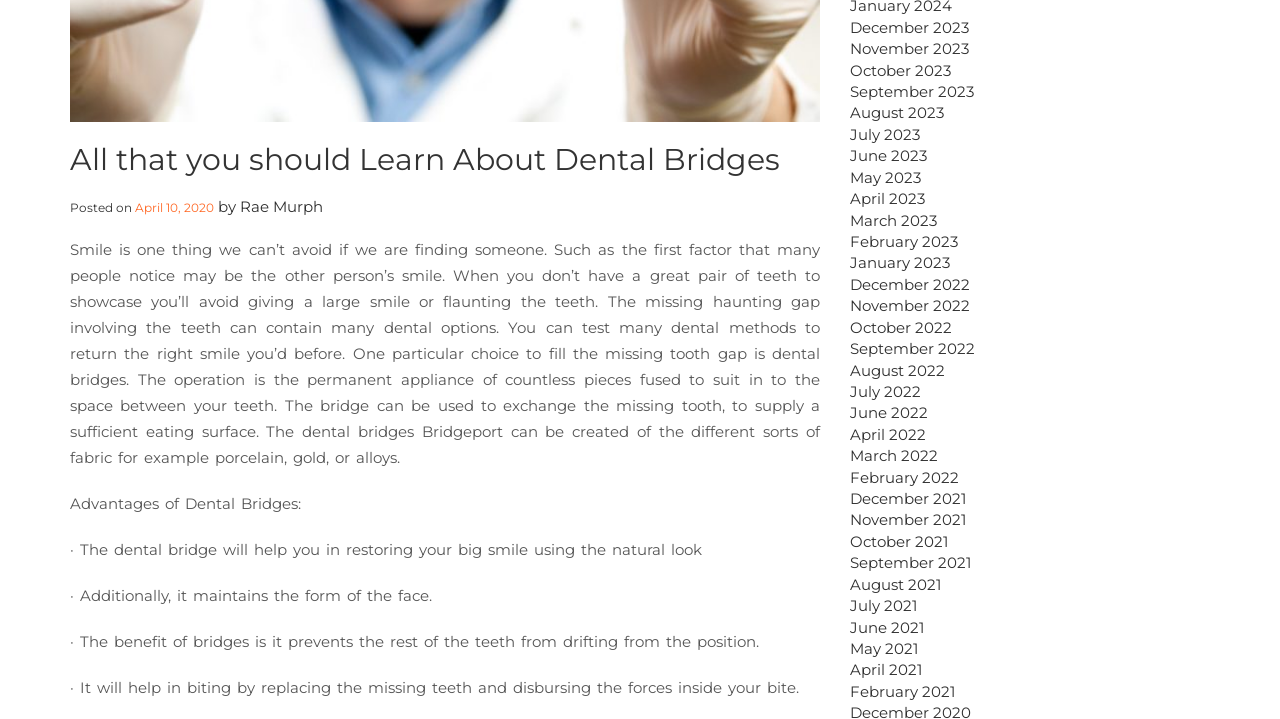Identify the bounding box coordinates for the UI element that matches this description: "April 10, 2020".

[0.105, 0.278, 0.167, 0.298]